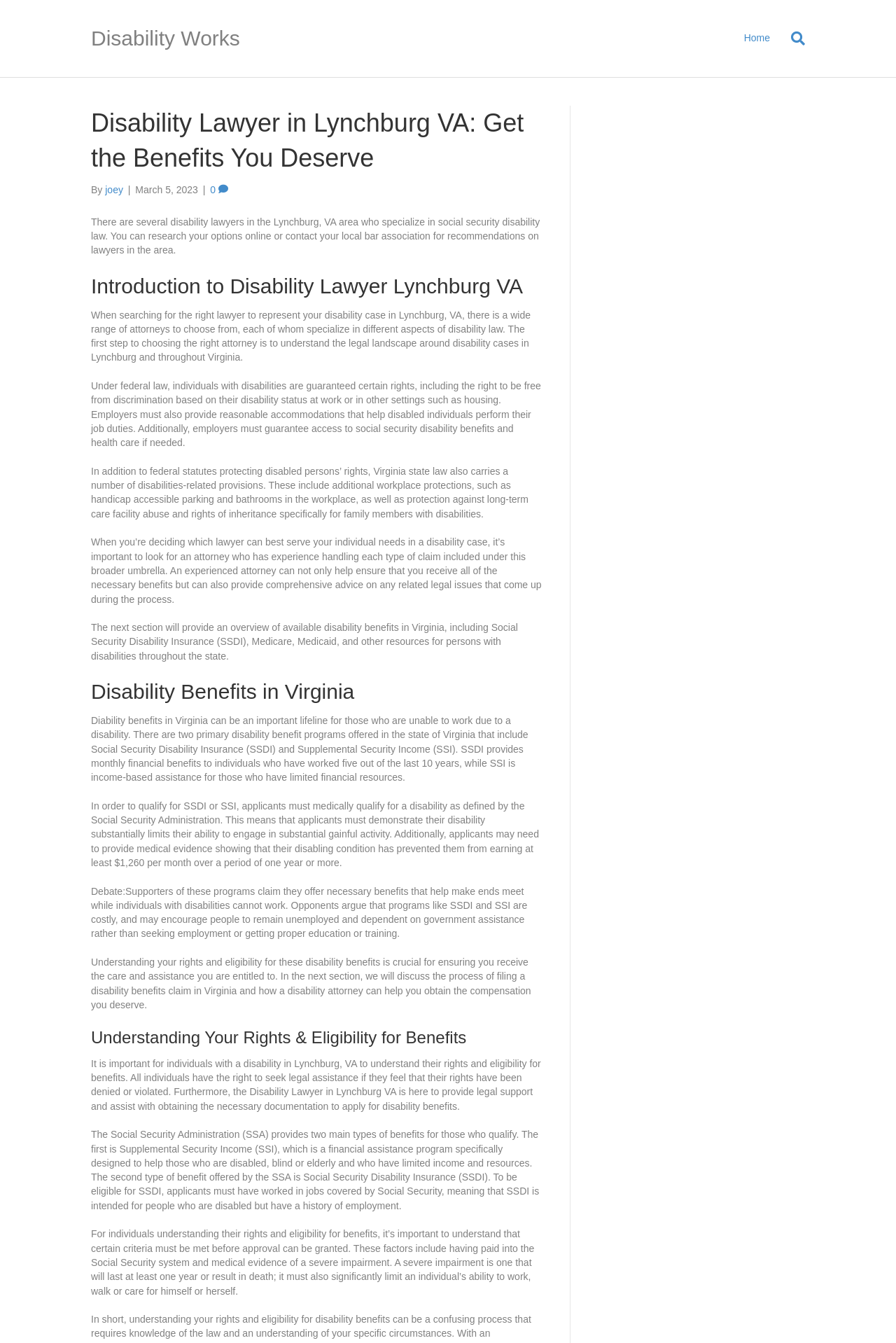What is required to qualify for SSDI or SSI? Observe the screenshot and provide a one-word or short phrase answer.

Medical qualification